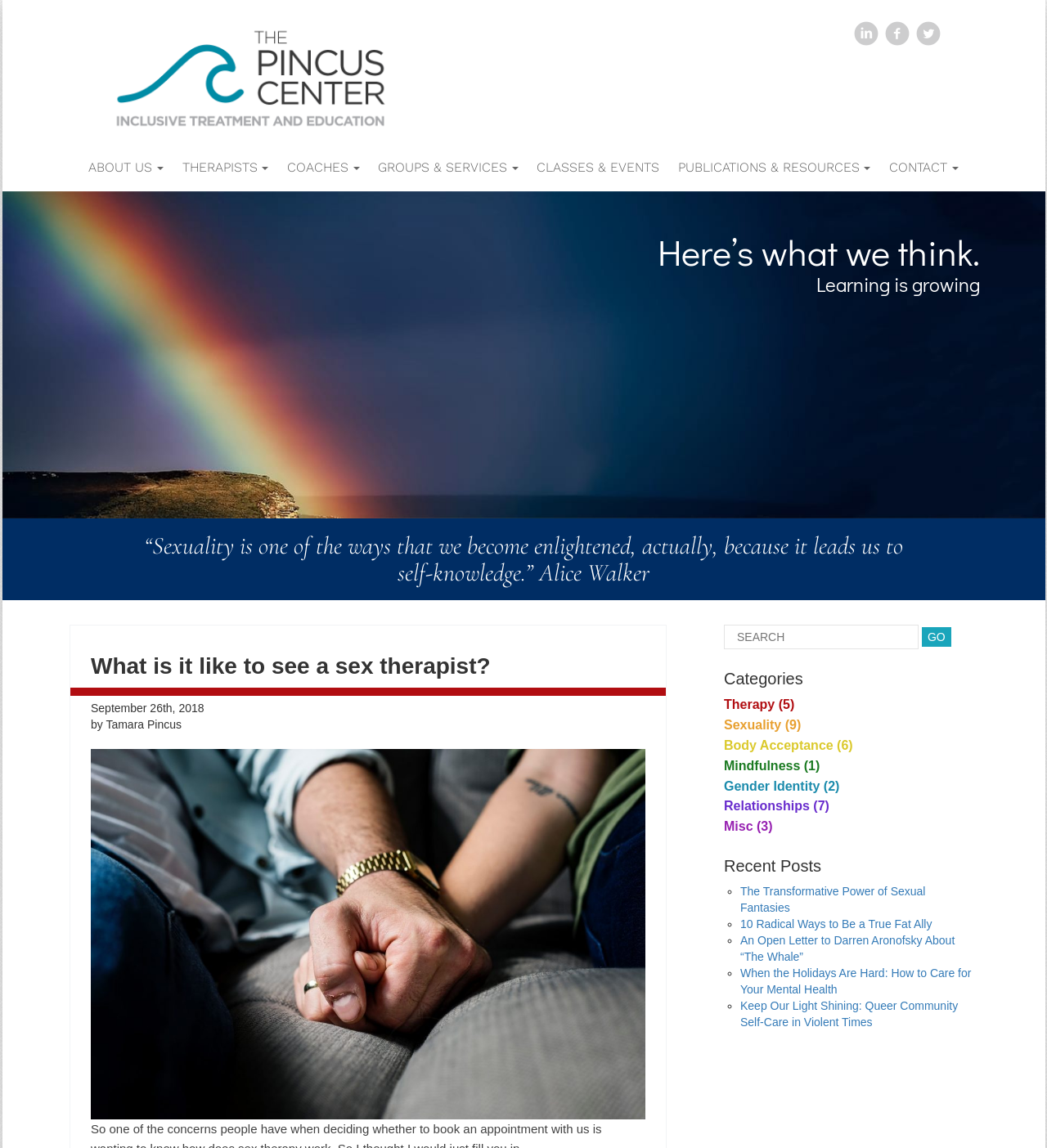Can you find the bounding box coordinates for the element that needs to be clicked to execute this instruction: "Learn more about the therapists"? The coordinates should be given as four float numbers between 0 and 1, i.e., [left, top, right, bottom].

[0.174, 0.132, 0.257, 0.16]